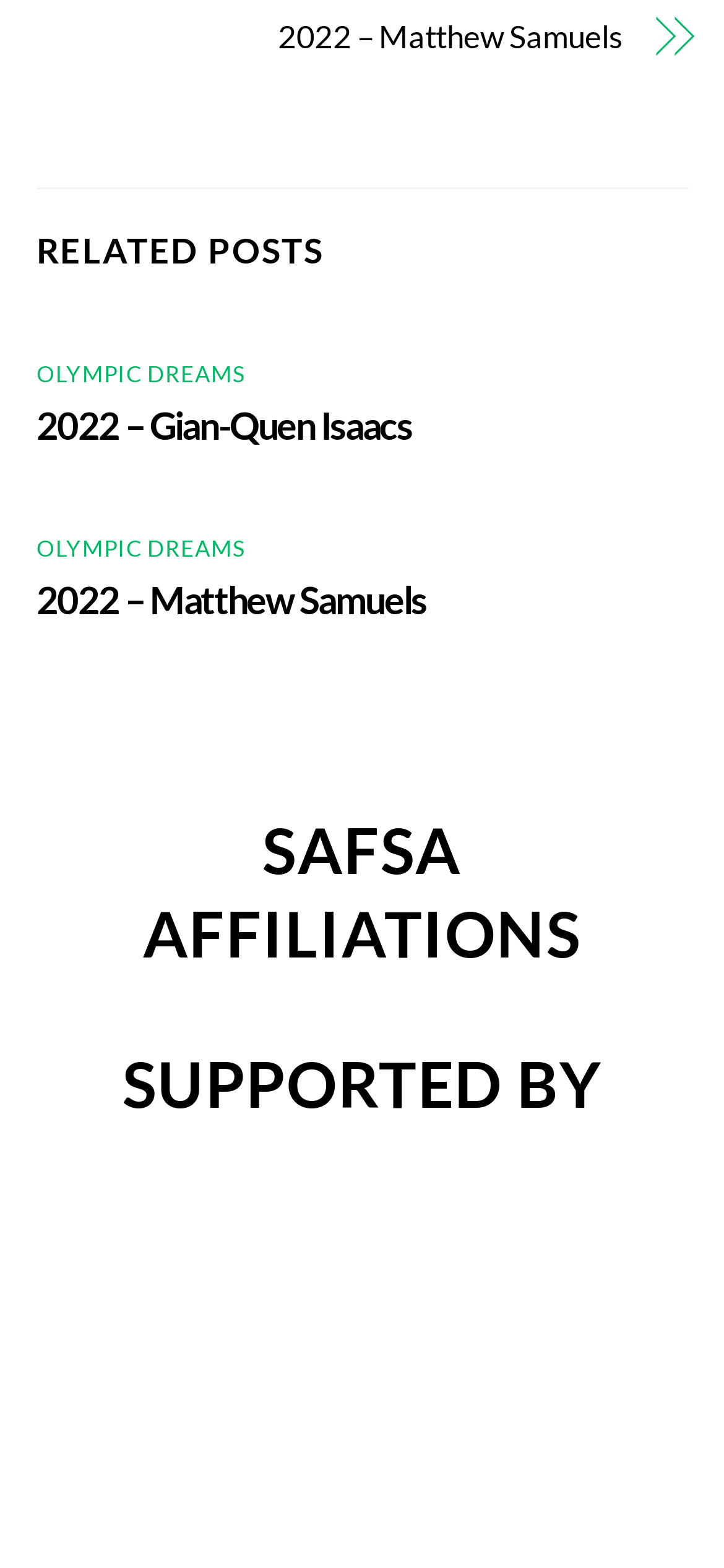Given the element description: "Olympic Dreams", predict the bounding box coordinates of this UI element. The coordinates must be four float numbers between 0 and 1, given as [left, top, right, bottom].

[0.05, 0.34, 0.338, 0.358]